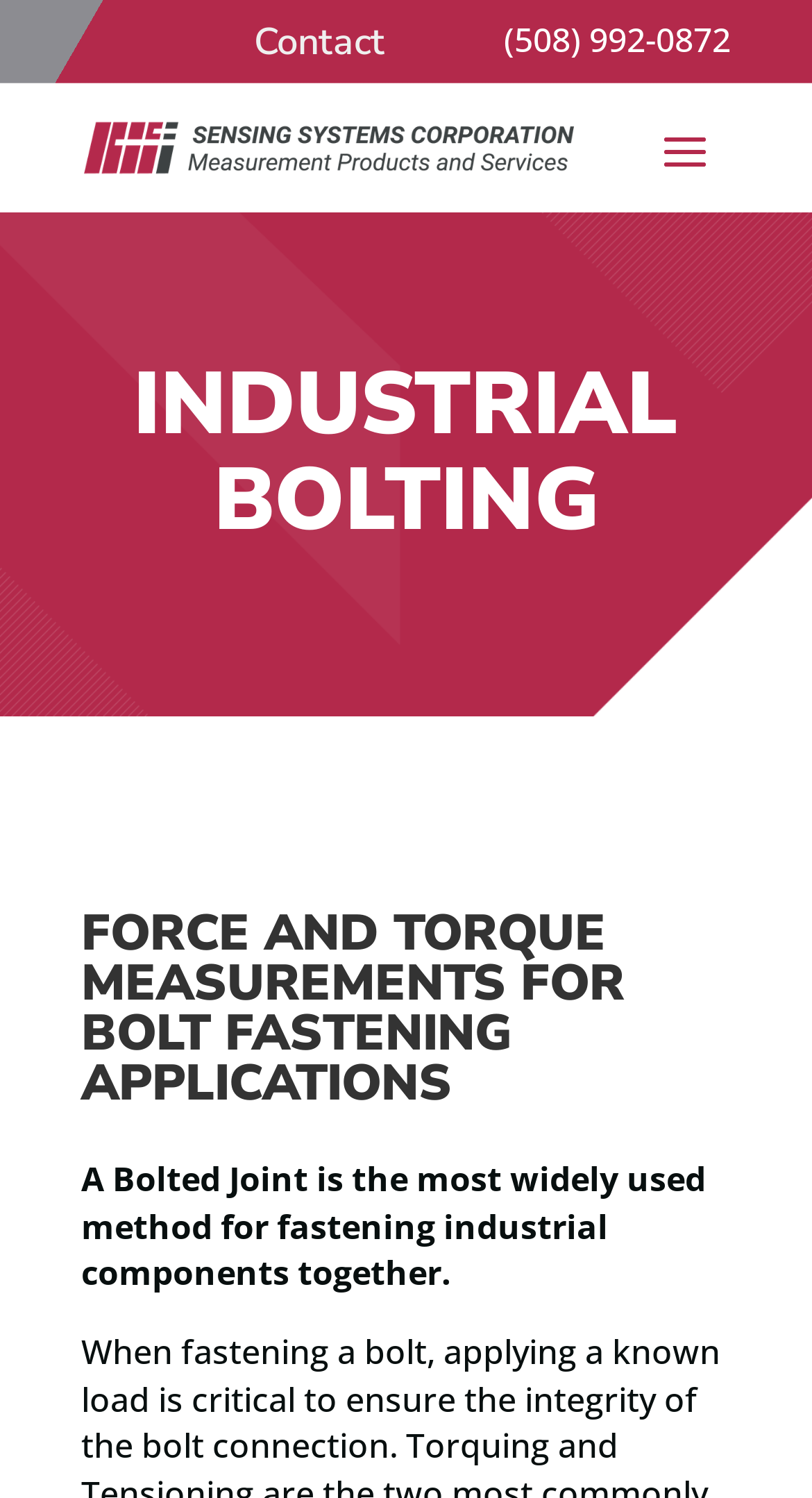Generate a comprehensive description of the webpage content.

The webpage is about industrial bolting, specifically focusing on the importance of applying a known load when fastening a bolt to ensure the integrity of the connection. 

At the top left of the page, there is a small icon represented by '\uf0e0'. Next to it, on the top right, there is a "Contact" heading. Below the "Contact" heading, there is another small icon represented by '\uf2a0', followed by a phone number "(508) 992-0872" and an empty link. 

Below these elements, there is a large section that takes up most of the page. This section is divided into three parts. The top part has a heading "INDUSTRIAL BOLTING" in a prominent position. Below it, there is a subheading "FORCE AND TORQUE MEASUREMENTS FOR BOLT FASTENING APPLICATIONS". At the bottom of this section, there is a paragraph of text that explains the importance of bolted joints in industrial components.